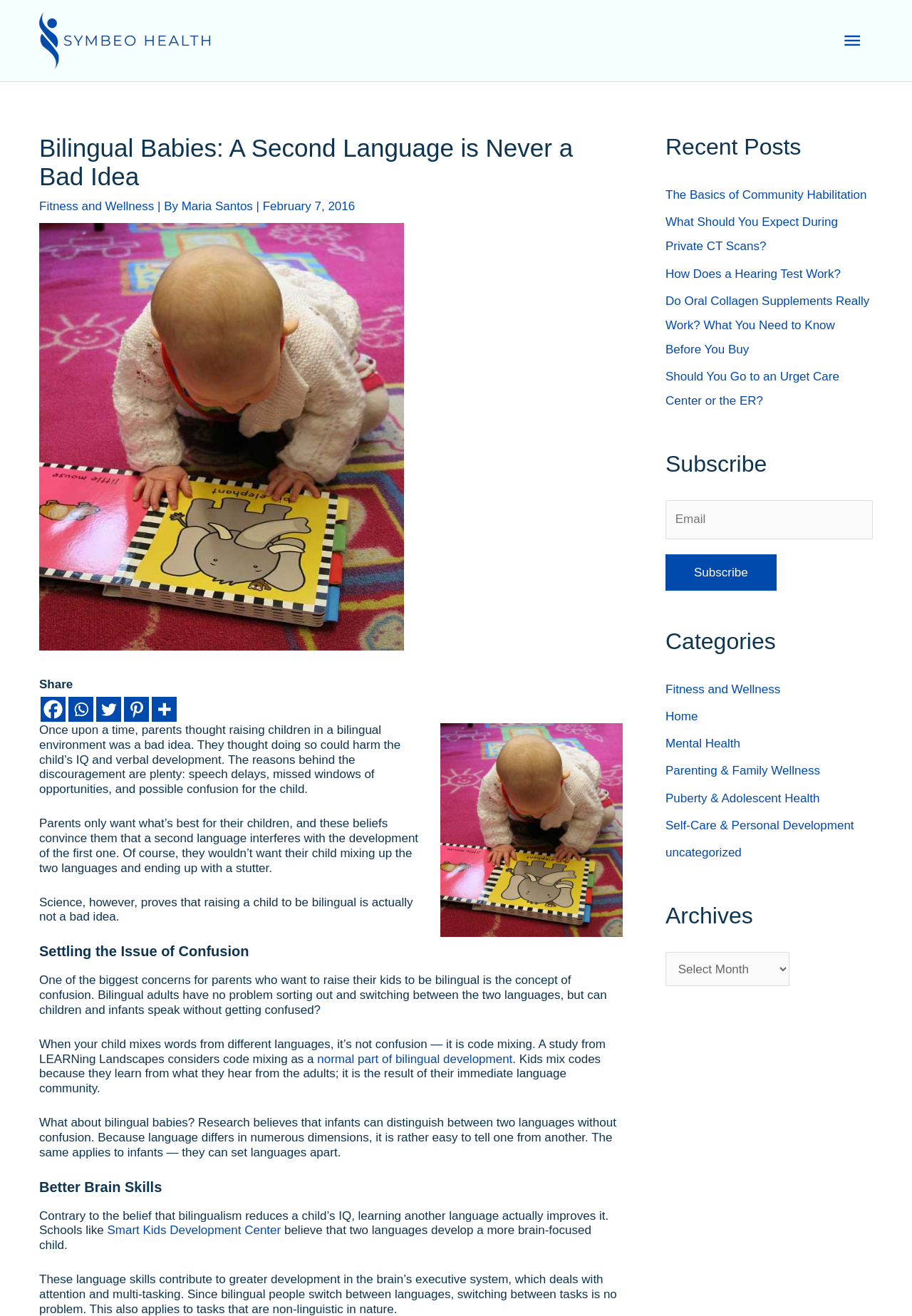Identify the bounding box coordinates of the clickable region to carry out the given instruction: "Open the Main Menu".

[0.912, 0.014, 0.957, 0.047]